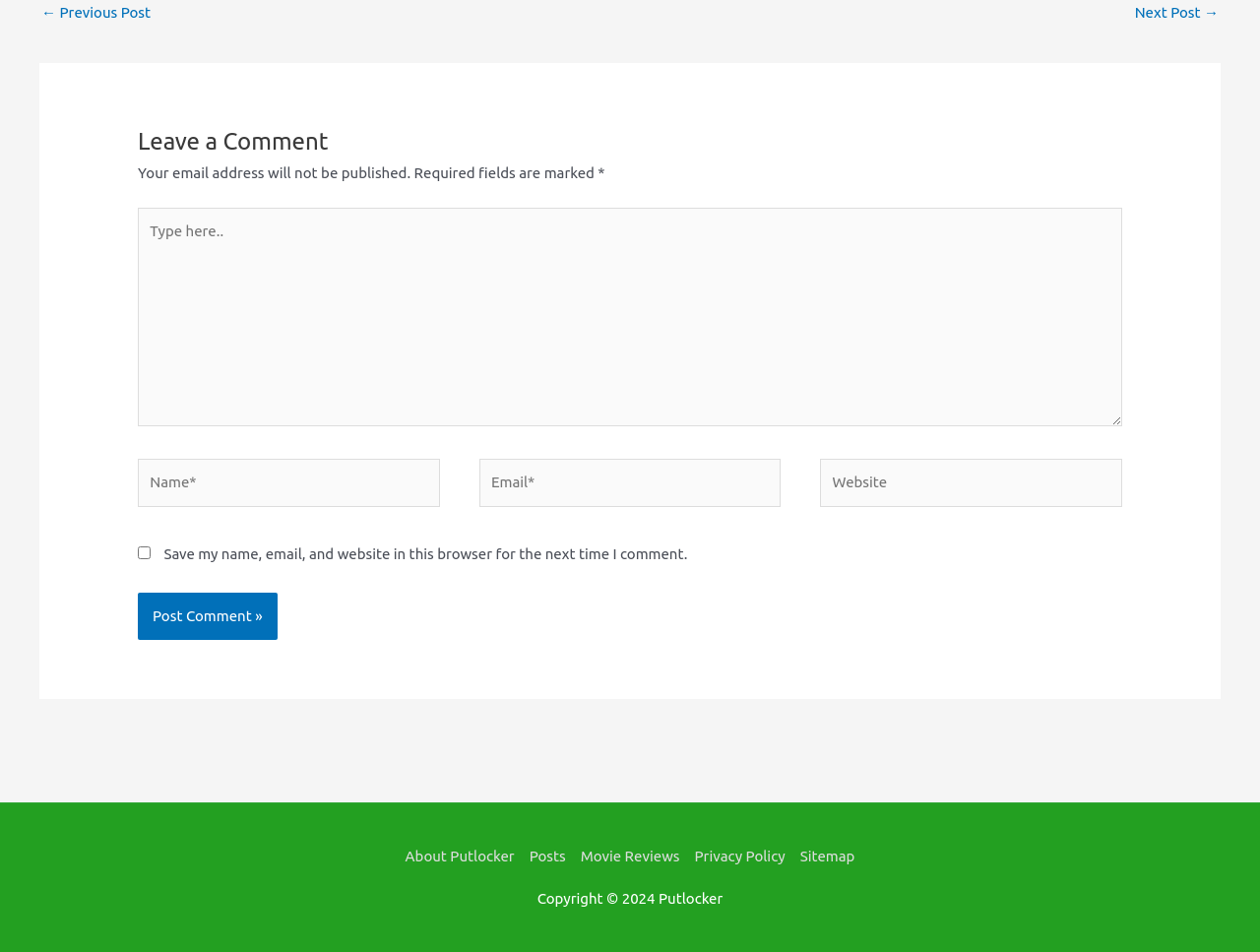Show me the bounding box coordinates of the clickable region to achieve the task as per the instruction: "Visit the About Putlocker page".

[0.322, 0.891, 0.414, 0.908]